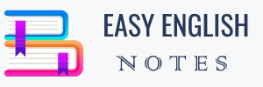Give a detailed account of the contents of the image.

The image features the logo of "Easy English Notes," a vibrant representation symbolizing educational resources in English literature. The design prominently showcases colorful stacked books adorned with bookmarks, conveying a sense of learning and creativity. The text "EASY ENGLISH NOTES" is presented alongside the graphic, emphasizing the focus on accessible educational materials. This logo reflects the platform's commitment to providing well-researched notes, literature insights, and resources for students and literature enthusiasts alike.